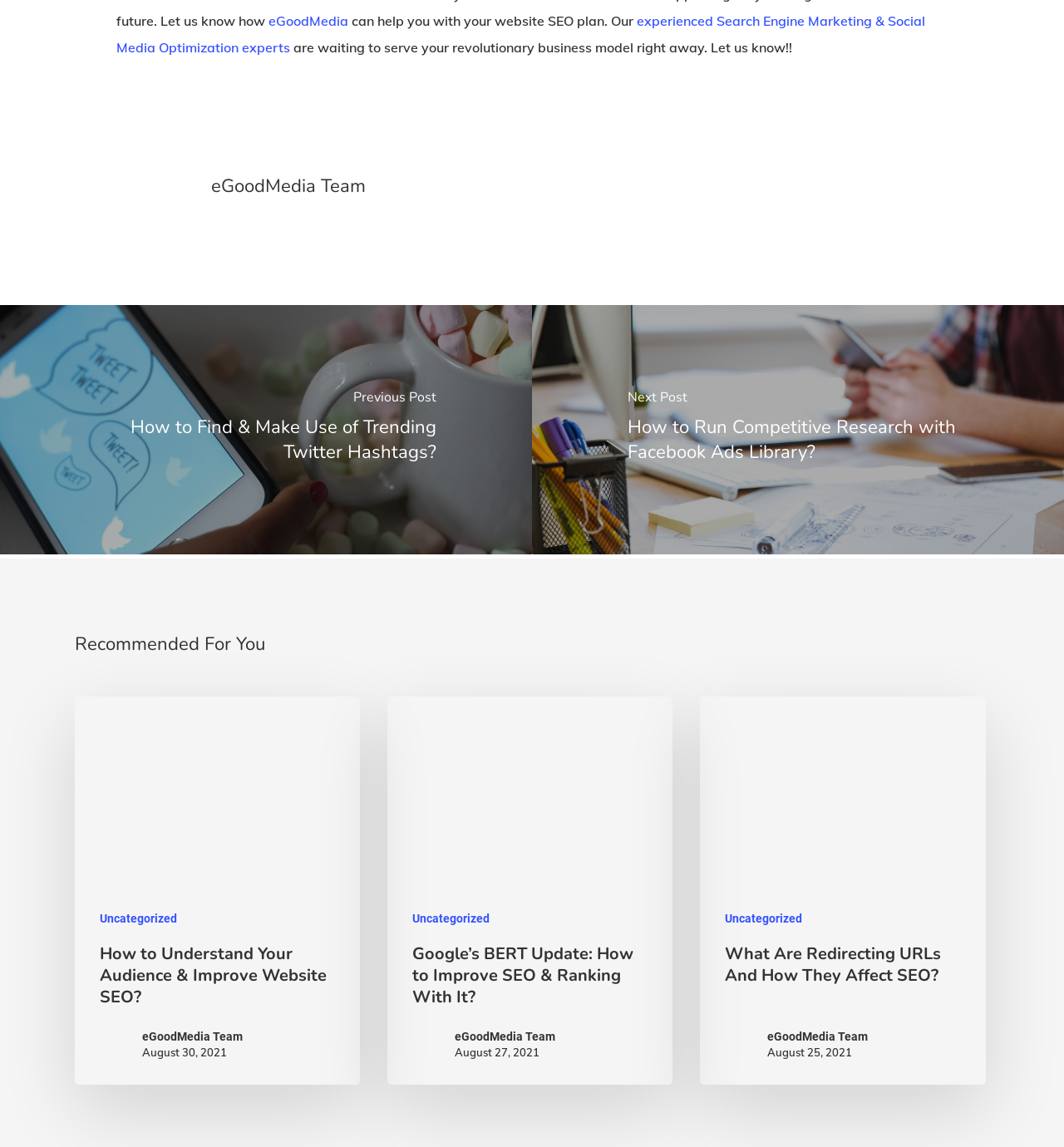What is the topic of the previous post?
By examining the image, provide a one-word or phrase answer.

Trending Twitter Hashtags